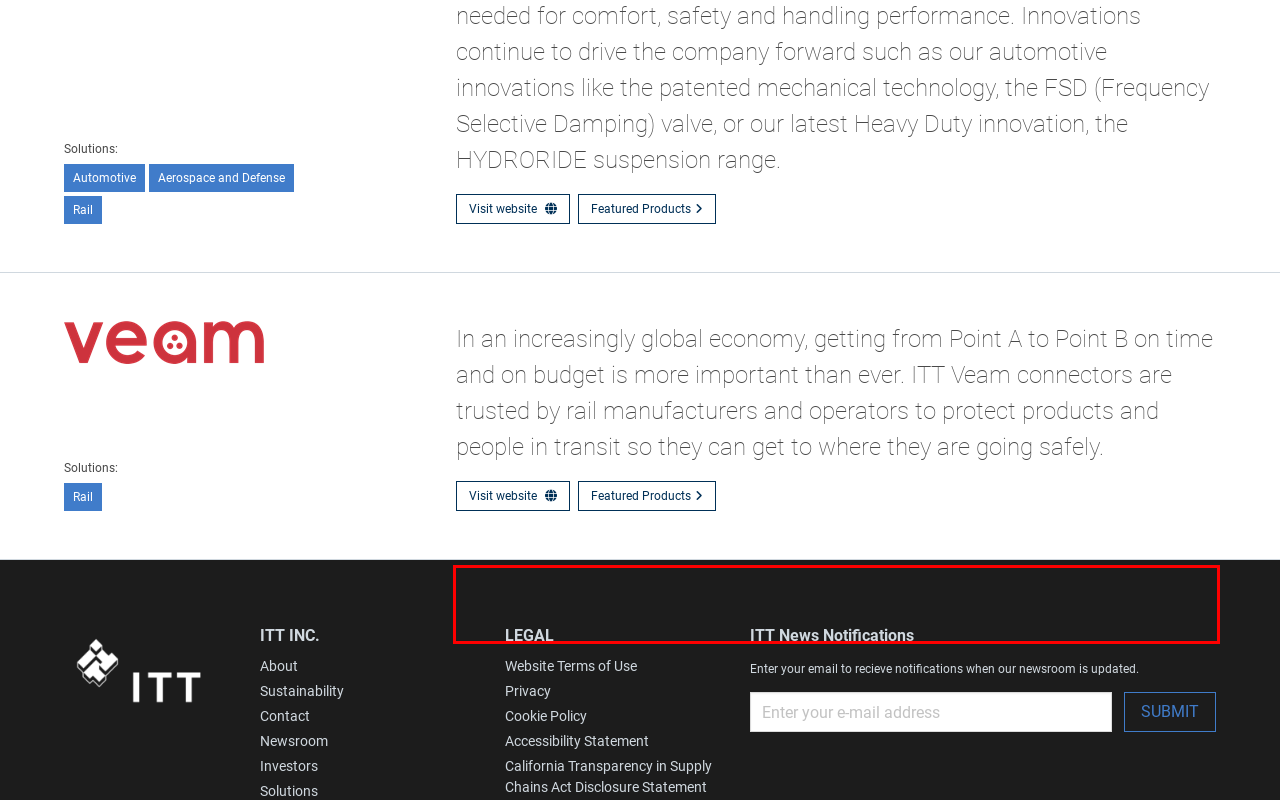You have a screenshot of a webpage with a red bounding box. Identify and extract the text content located inside the red bounding box.

KONI offers am extensive range of suspension dampers for the railway business. The range consists of disposable or repairable shock absorbers, non-adjustable or adjustable and up until 1.2 million kilometers of durability. FSD options are available, which significantly reduces wheel-track force.